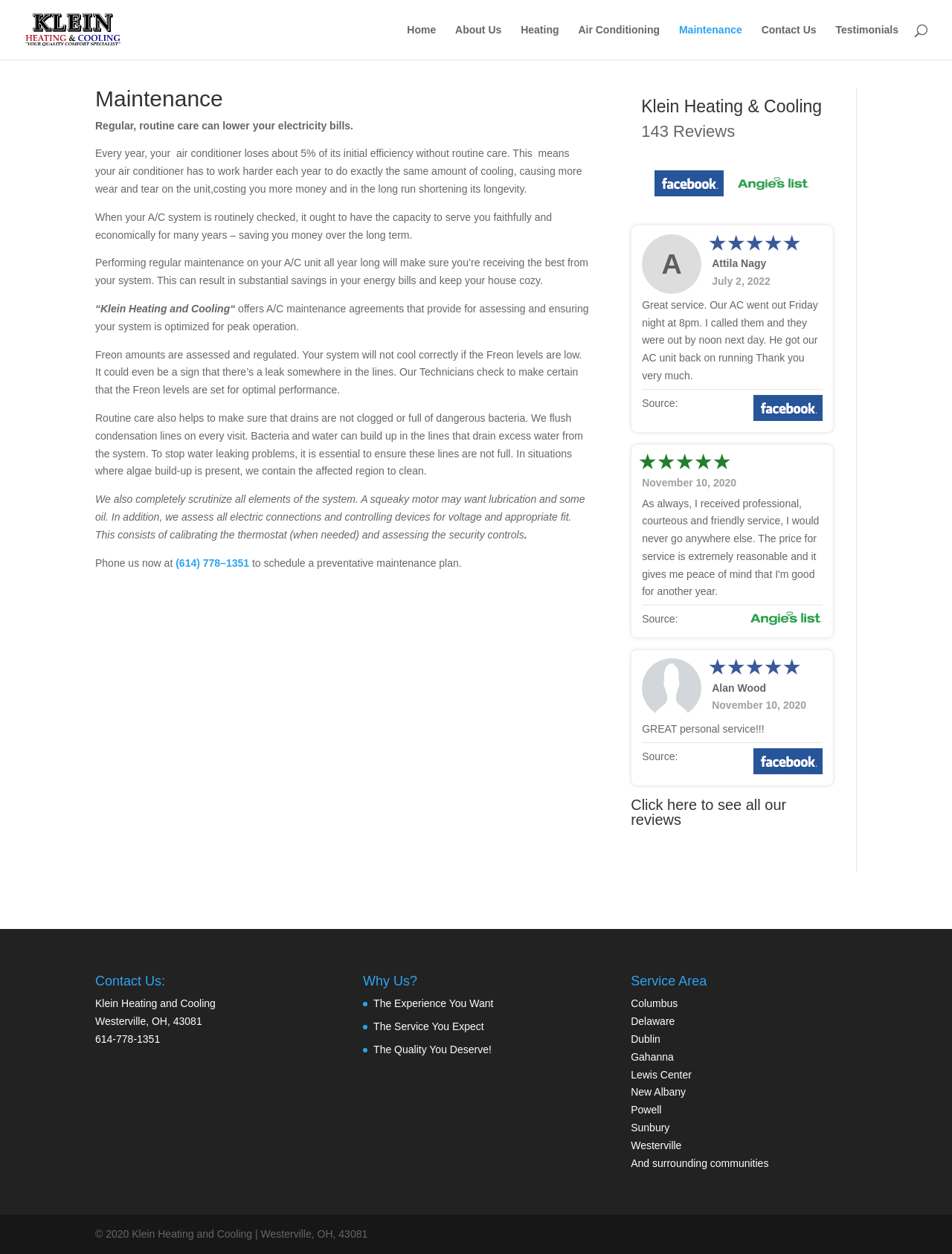Find the bounding box coordinates of the element's region that should be clicked in order to follow the given instruction: "Call (614) 778–1351". The coordinates should consist of four float numbers between 0 and 1, i.e., [left, top, right, bottom].

[0.185, 0.444, 0.262, 0.453]